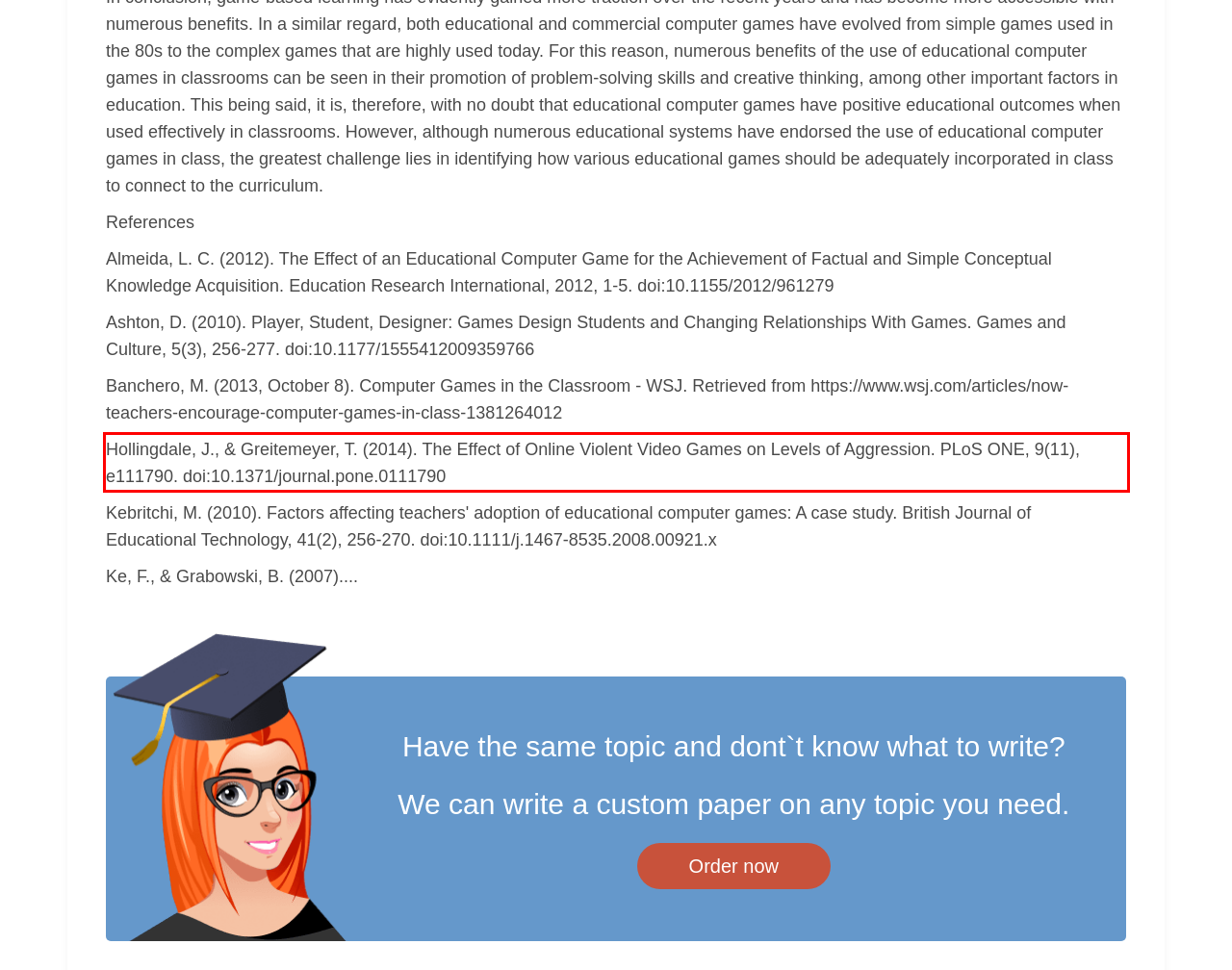Analyze the screenshot of a webpage where a red rectangle is bounding a UI element. Extract and generate the text content within this red bounding box.

Hollingdale, J., & Greitemeyer, T. (2014). The Effect of Online Violent Video Games on Levels of Aggression. PLoS ONE, 9(11), e111790. doi:10.1371/journal.pone.0111790